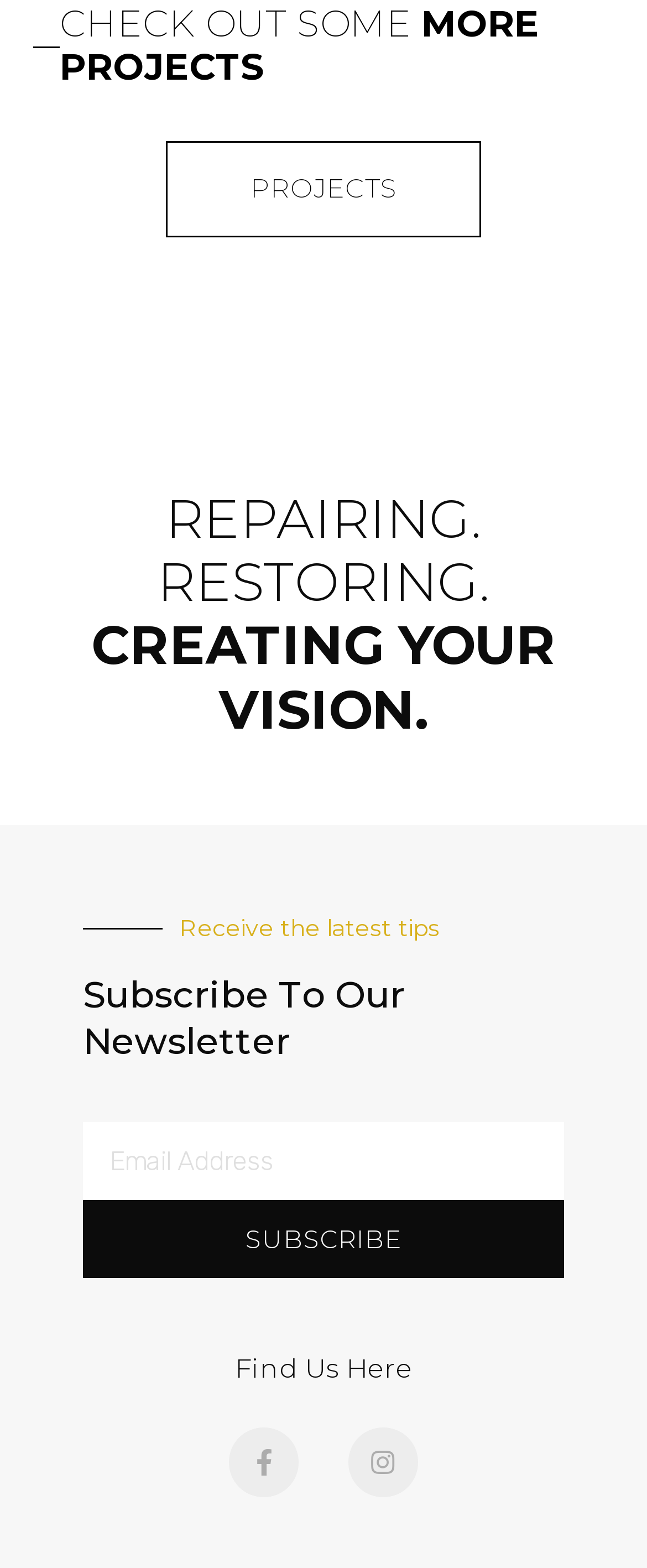Carefully examine the image and provide an in-depth answer to the question: What can be subscribed to on this webpage?

The presence of a heading 'Subscribe To Our Newsletter' and a textbox for entering an 'Email Address' suggests that users can subscribe to a newsletter on this webpage.